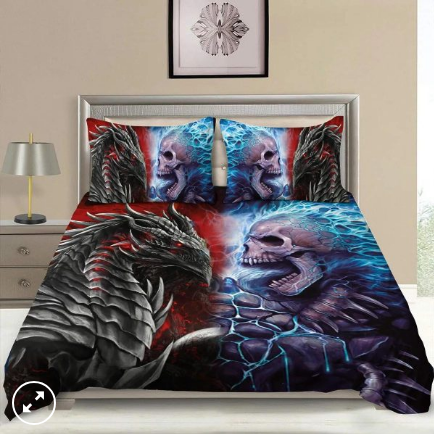Compose a detailed narrative for the image.

Transform your bedroom with the striking "Skull War Dragon Bedding Set," featuring an intense design that brings together an epic clash of dragons and skulls. The bedding set showcases a vivid illustration of a dark, menacing dragon on one side, contrasted with glowing skulls and a dynamic backdrop of blue and red hues. This captivating artwork is printed all over the duvet and pillow covers, ensuring an eye-catching display from any angle.

The bedding set includes matching pillowcases, enhancing the overall theme for a cohesive look. Perfect for fans of fantasy and gothic styles, this set not only adds a dramatic flair to your decor but also ensures comfort and warmth. Ideal for both personal use and as a bold gift choice, the "Skull War Dragon Bedding Set" blends art with functionality in any bedroom setting. 